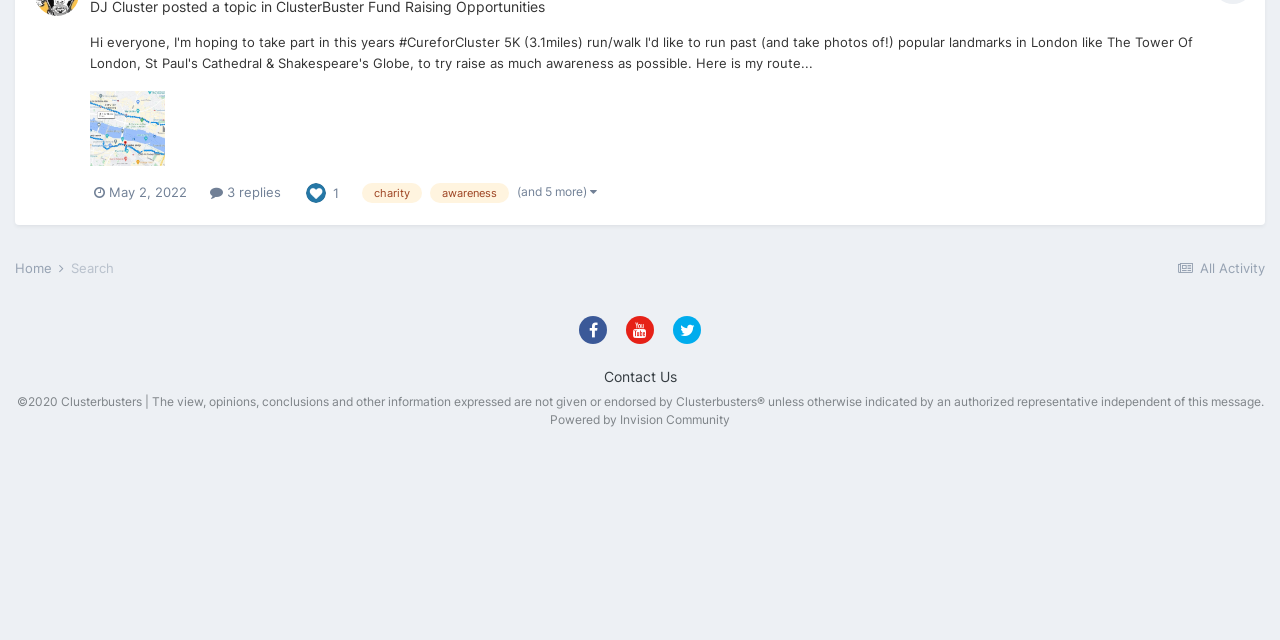Provide the bounding box coordinates, formatted as (top-left x, top-left y, bottom-right x, bottom-right y), with all values being floating point numbers between 0 and 1. Identify the bounding box of the UI element that matches the description: Search

[0.055, 0.406, 0.089, 0.431]